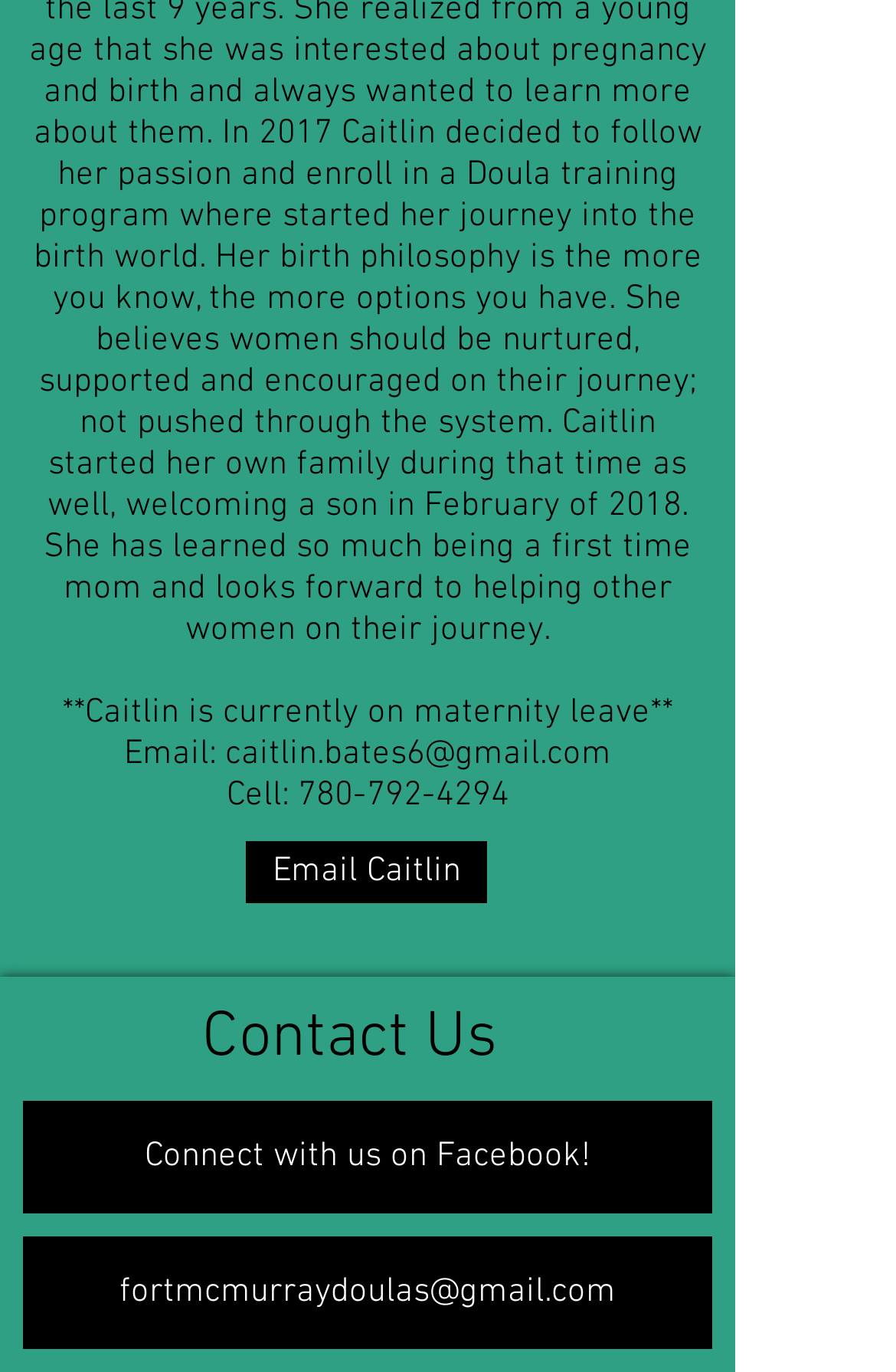How many ways are there to connect with Fort McMurray Doulas?
Please use the image to provide a one-word or short phrase answer.

Three